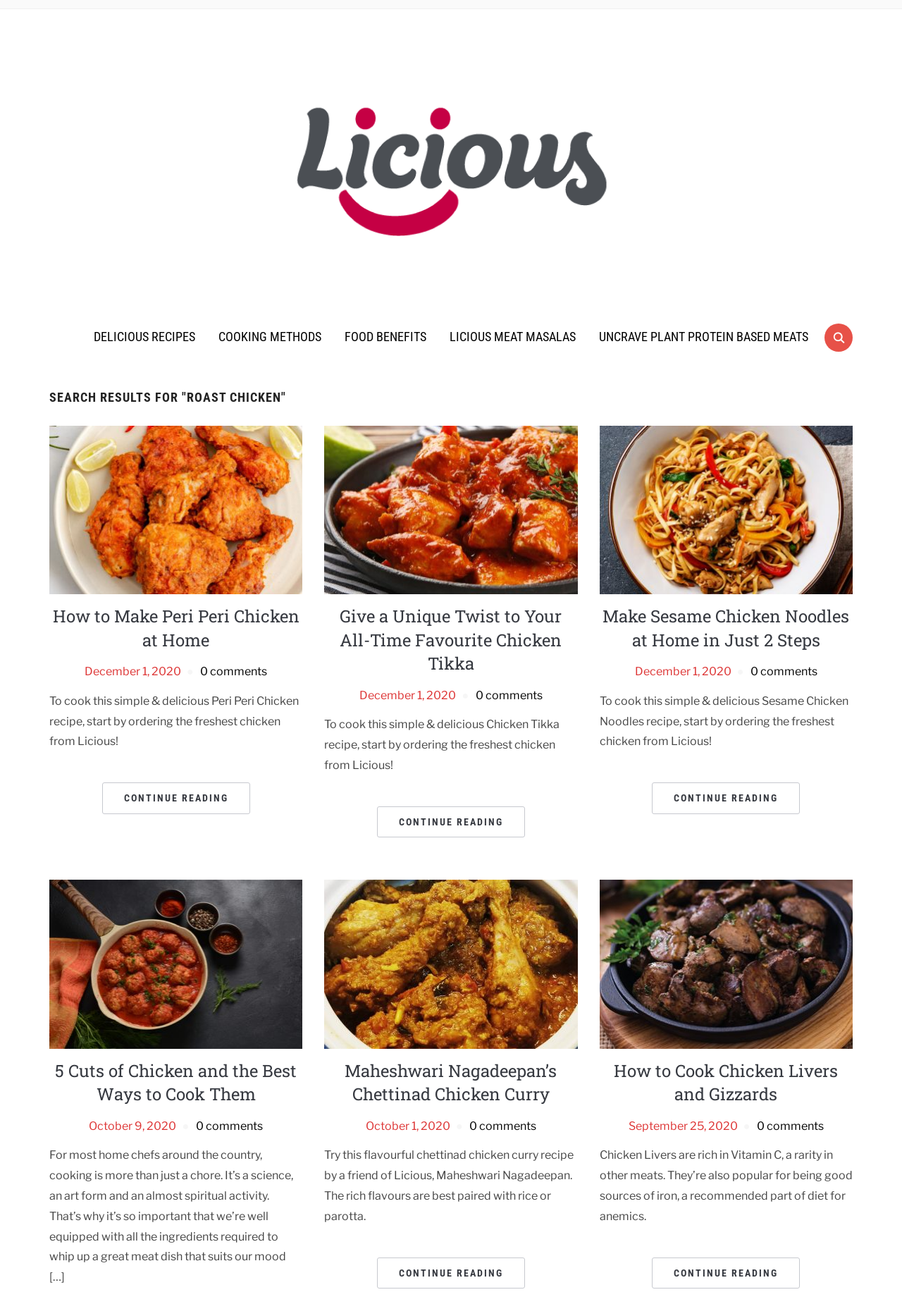What is the name of the recipe in the first article?
Answer the question with a single word or phrase, referring to the image.

Peri Peri Chicken